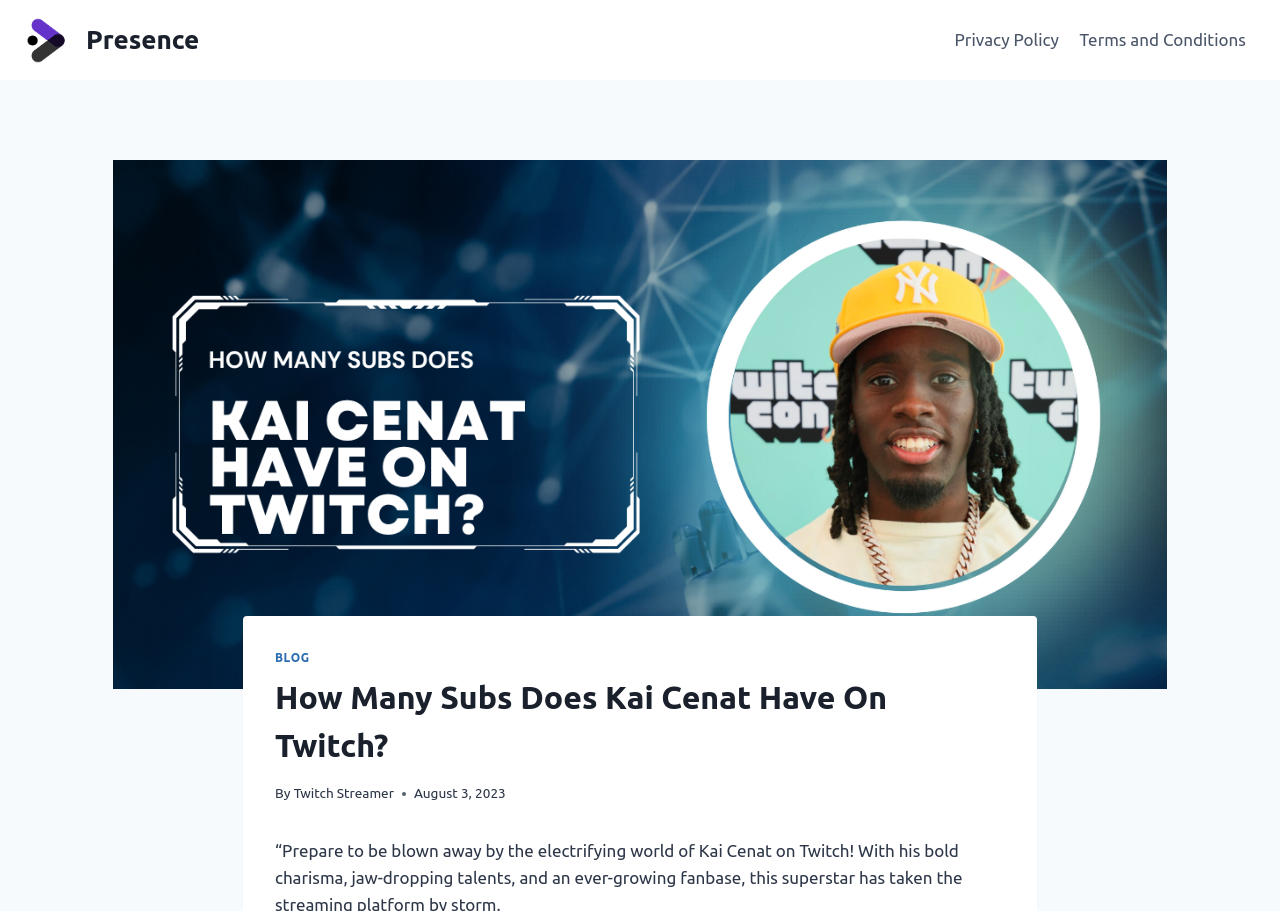Given the element description: "Conventions", predict the bounding box coordinates of this UI element. The coordinates must be four float numbers between 0 and 1, given as [left, top, right, bottom].

None